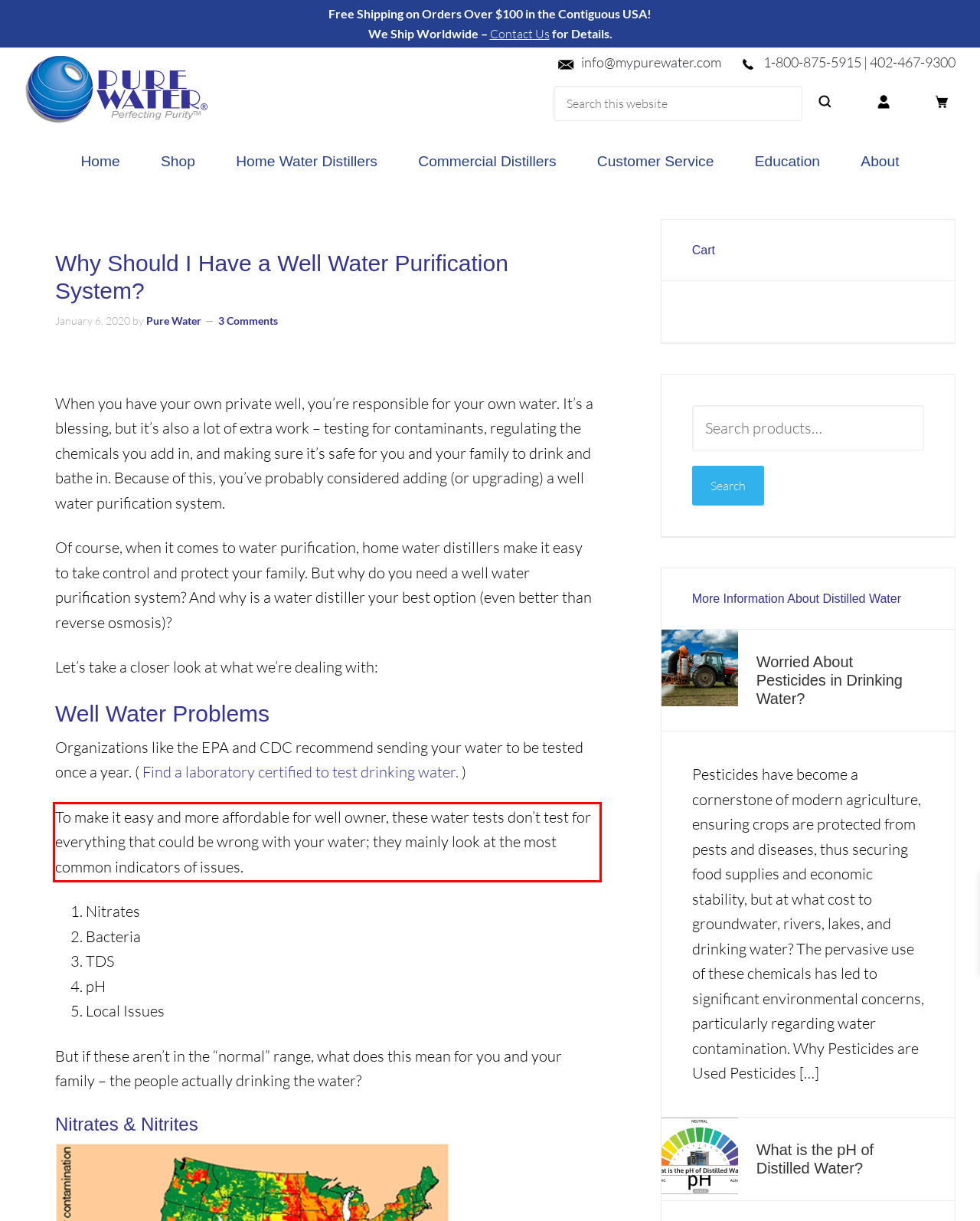Analyze the webpage screenshot and use OCR to recognize the text content in the red bounding box.

To make it easy and more affordable for well owner, these water tests don’t test for everything that could be wrong with your water; they mainly look at the most common indicators of issues.